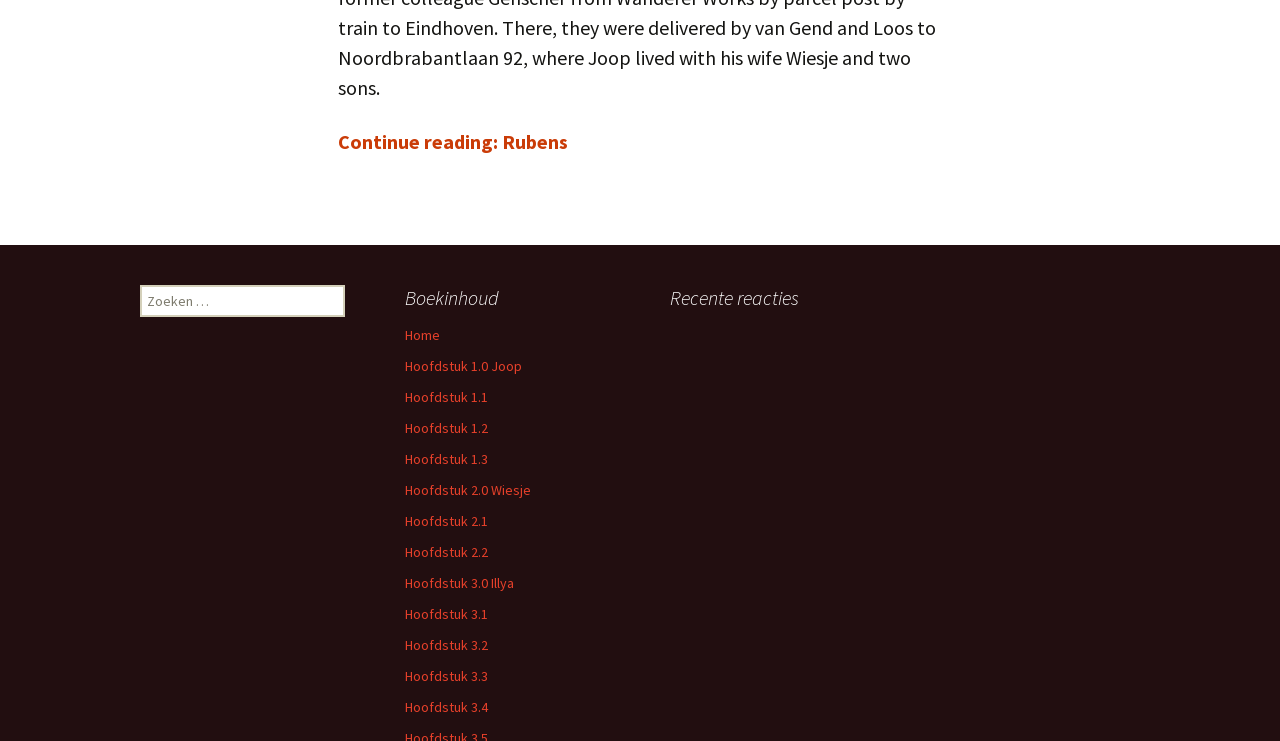Determine the bounding box coordinates of the clickable element to achieve the following action: 'Search for something'. Provide the coordinates as four float values between 0 and 1, formatted as [left, top, right, bottom].

[0.109, 0.385, 0.27, 0.428]